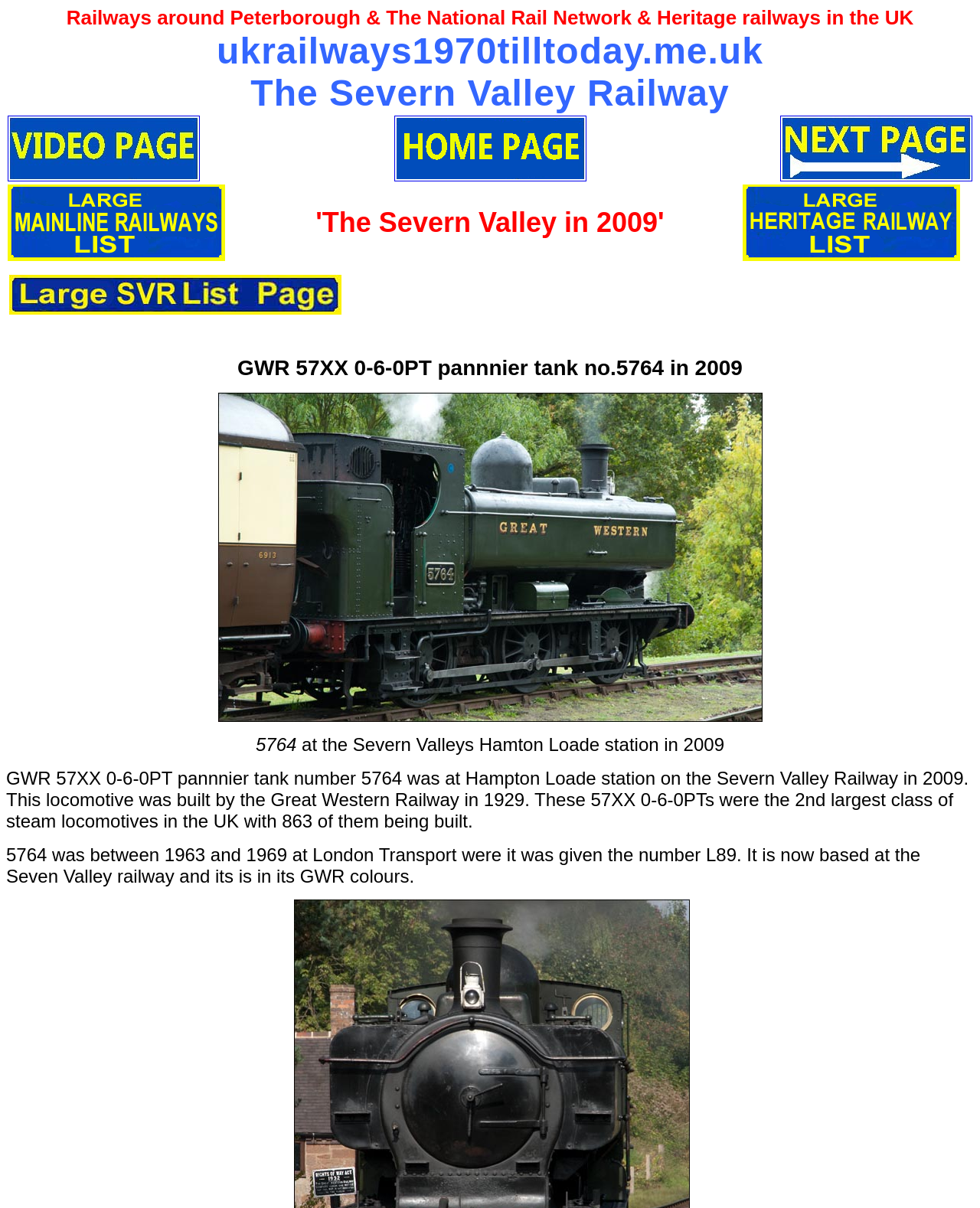Please give a short response to the question using one word or a phrase:
How many 57XX 0-6-0PTs were built?

863